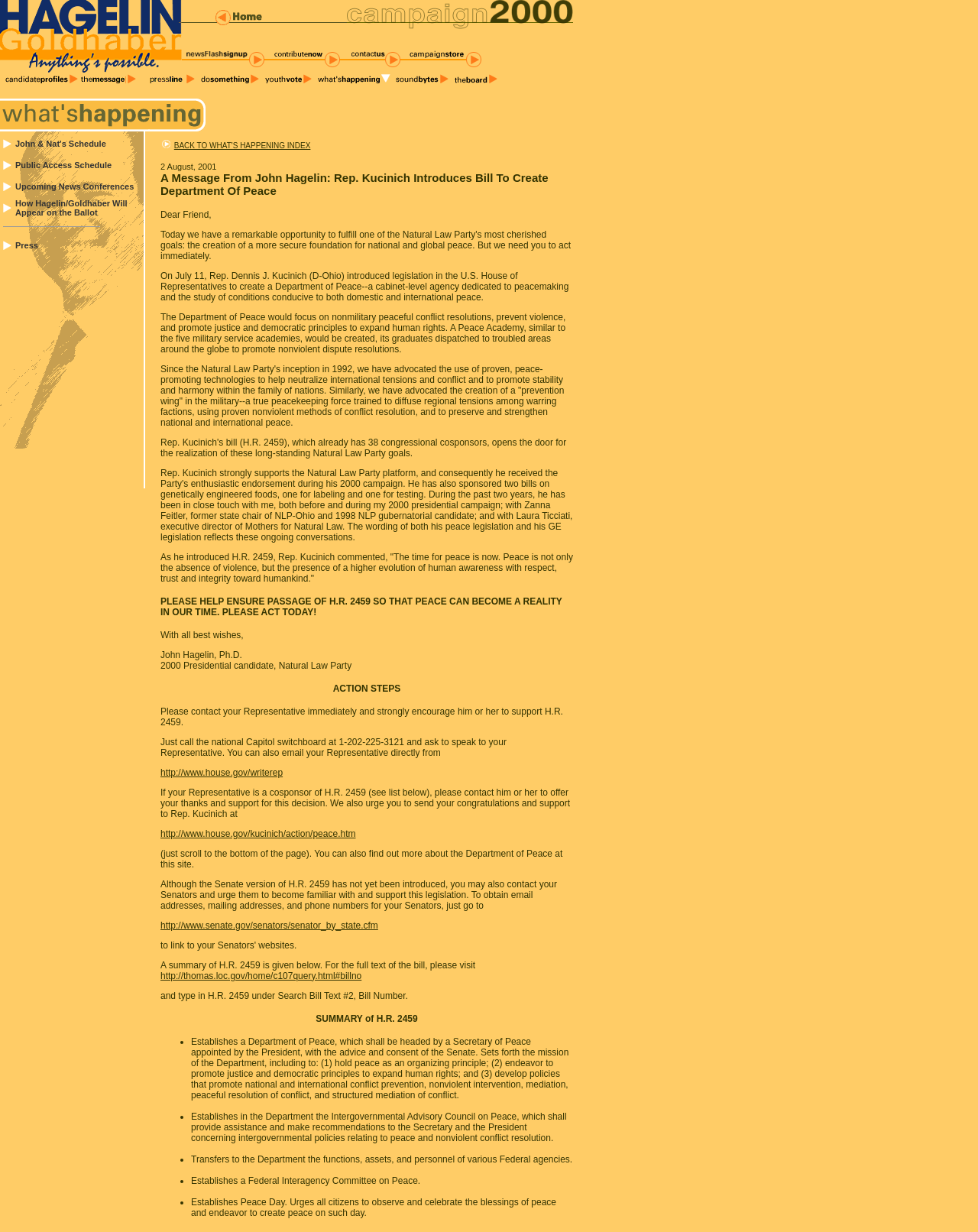Highlight the bounding box coordinates of the region I should click on to meet the following instruction: "View Public Access Schedule".

[0.016, 0.13, 0.114, 0.138]